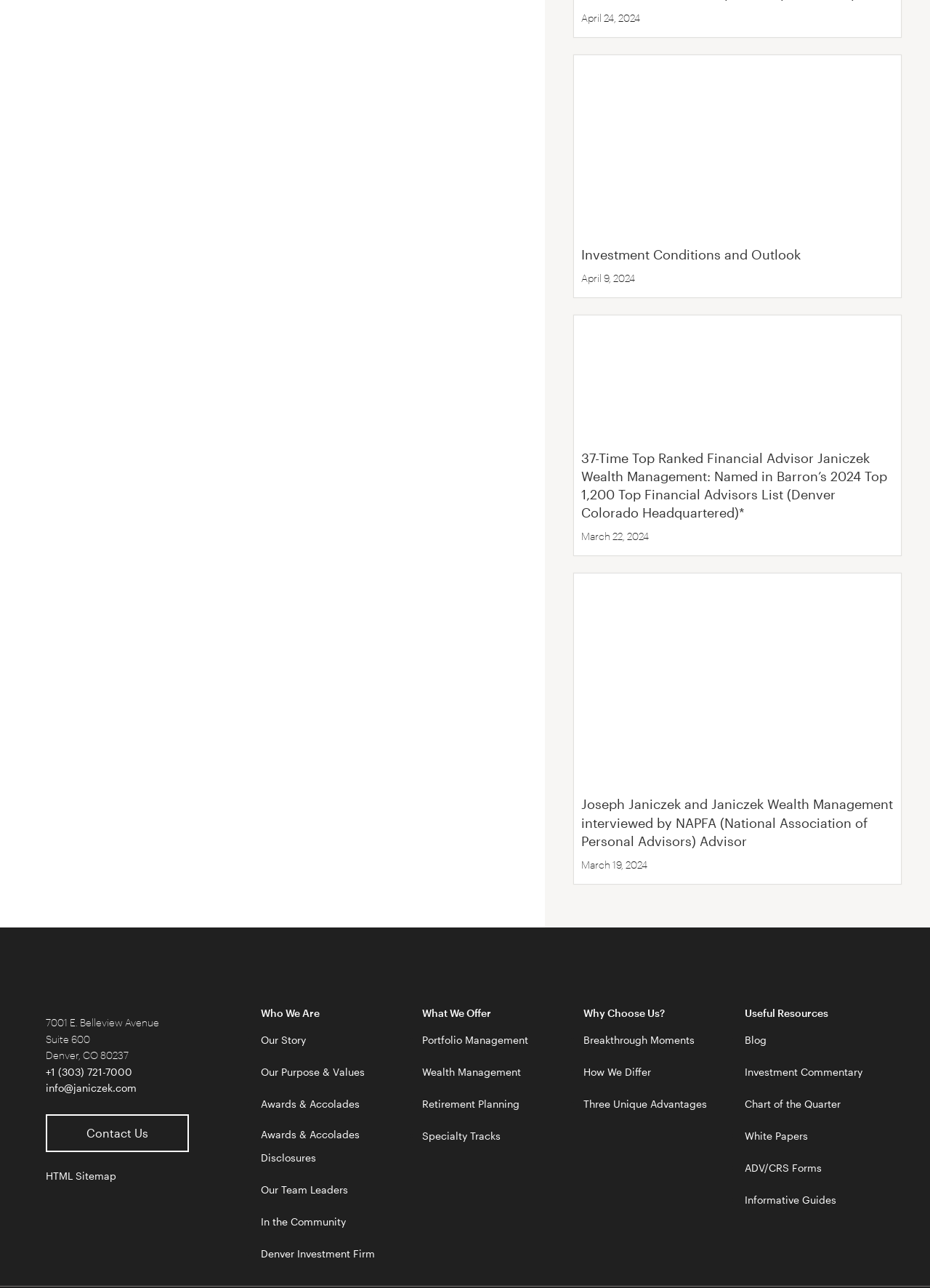Answer the question below using just one word or a short phrase: 
What is the address of Janiczek Wealth Management?

7001 E. Belleview Avenue, Suite 600, Denver, CO 80237